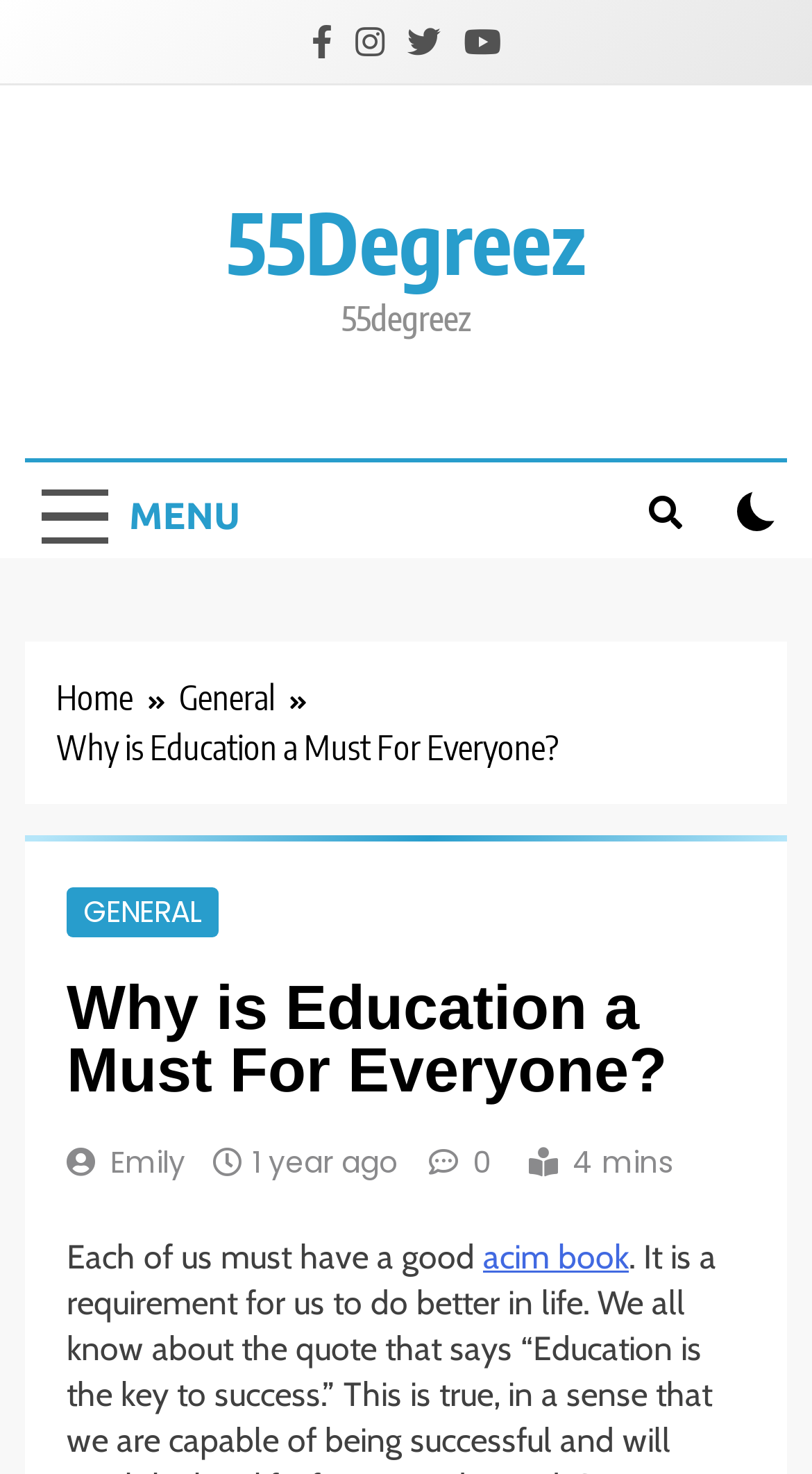How long does it take to read the article?
Based on the visual details in the image, please answer the question thoroughly.

The estimated reading time of the article is 4 minutes, as indicated by the text '4 mins' below the article title.